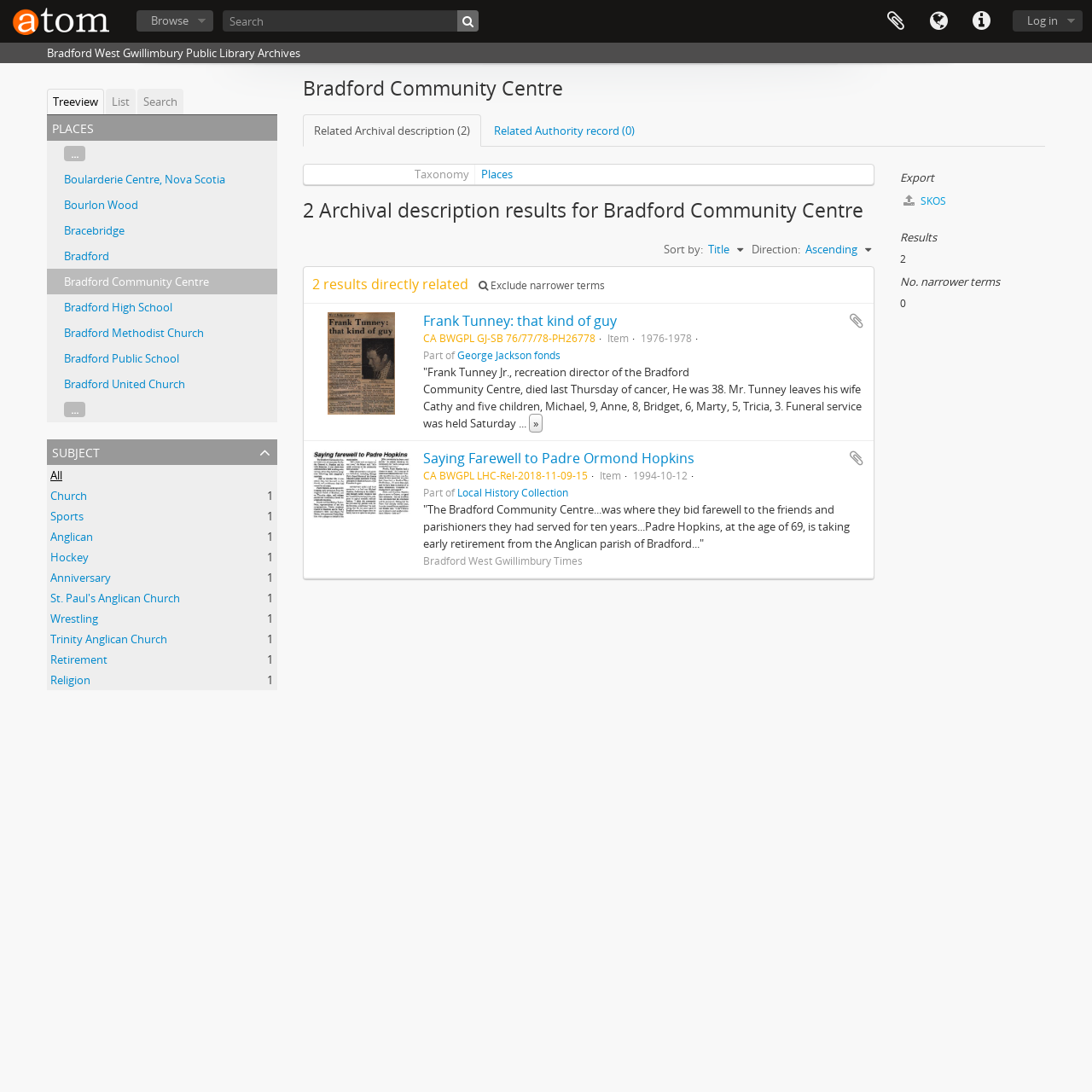How many archival description results are there for Bradford Community Centre?
Please look at the screenshot and answer using one word or phrase.

2